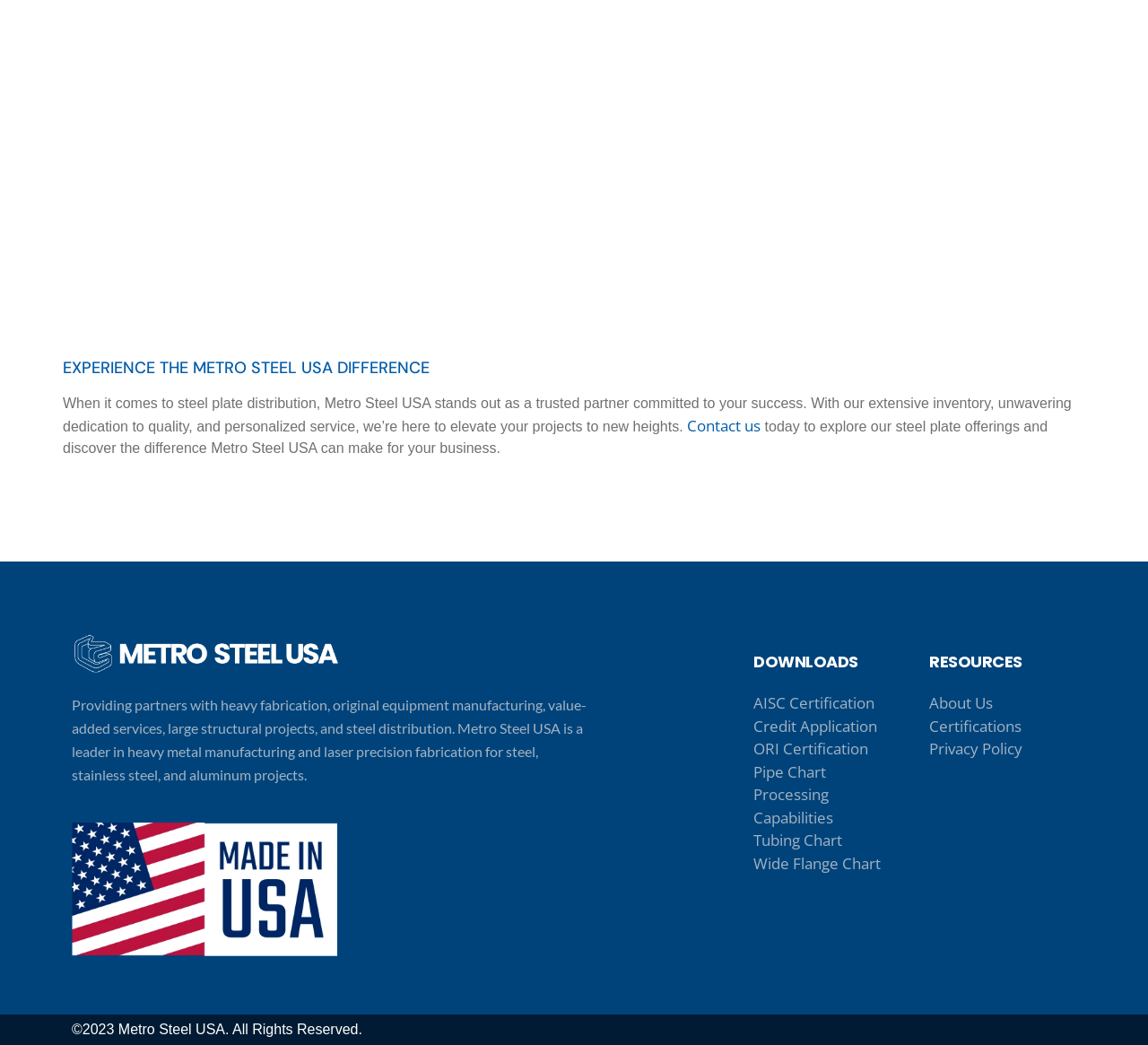Determine the bounding box coordinates of the region that needs to be clicked to achieve the task: "Download the 'AISC Certification'".

[0.657, 0.662, 0.794, 0.684]